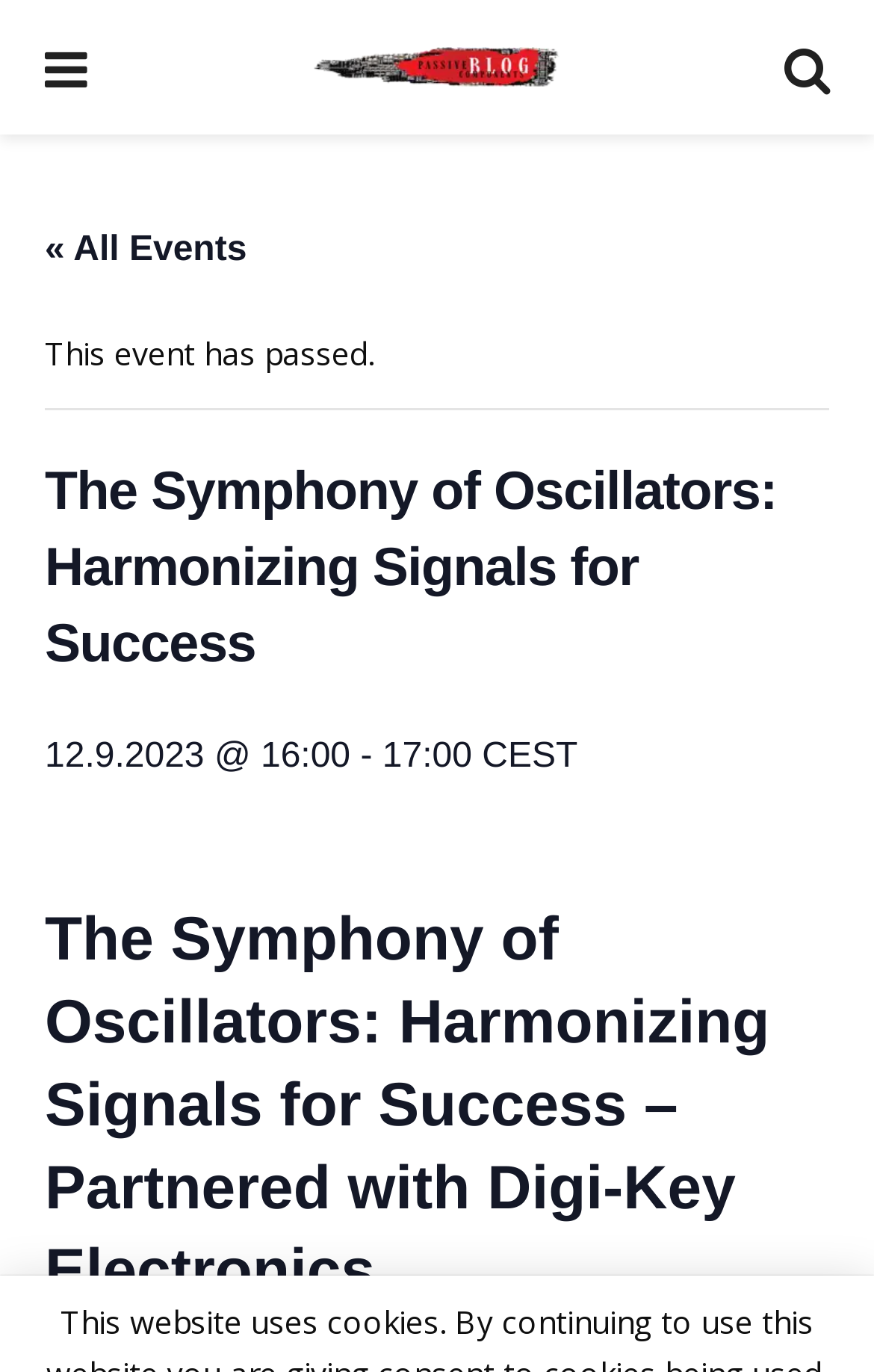Provide a comprehensive caption for the webpage.

The webpage appears to be an event page, specifically for "The Symphony of Oscillators: Harmonizing Signals for Success" partnered with Digi-Key Electronics. 

At the top left, there is a link with a caret icon, followed by a link to "Passive Components Blog" with an accompanying image. On the top right, there is another link with a search icon. 

Below these links, there is a link to "« All Events" on the left, and a notification stating "This event has passed." 

The main content of the page is divided into three sections. The first section is a heading with the event title, "The Symphony of Oscillators: Harmonizing Signals for Success". 

The second section is a heading with the event date and time, "12.9.2023 @ 16:00 - 17:00 CEST". 

The third section is another heading with a longer event title, "The Symphony of Oscillators: Harmonizing Signals for Success – Partnered with Digi-Key Electronics", which seems to be a more detailed description of the event.